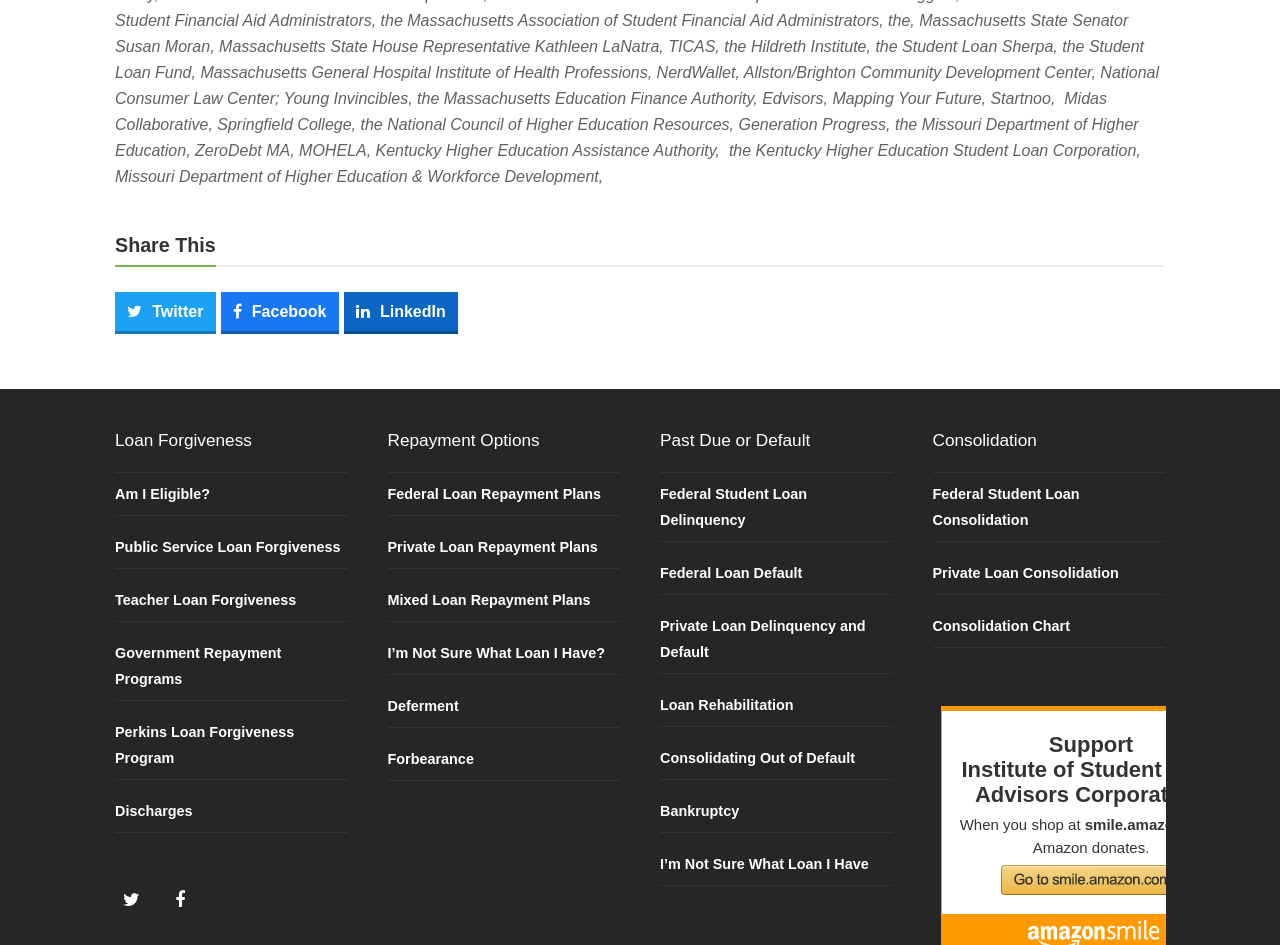Please identify the bounding box coordinates of the clickable area that will allow you to execute the instruction: "Check if I'm eligible for loan forgiveness".

[0.09, 0.515, 0.164, 0.532]